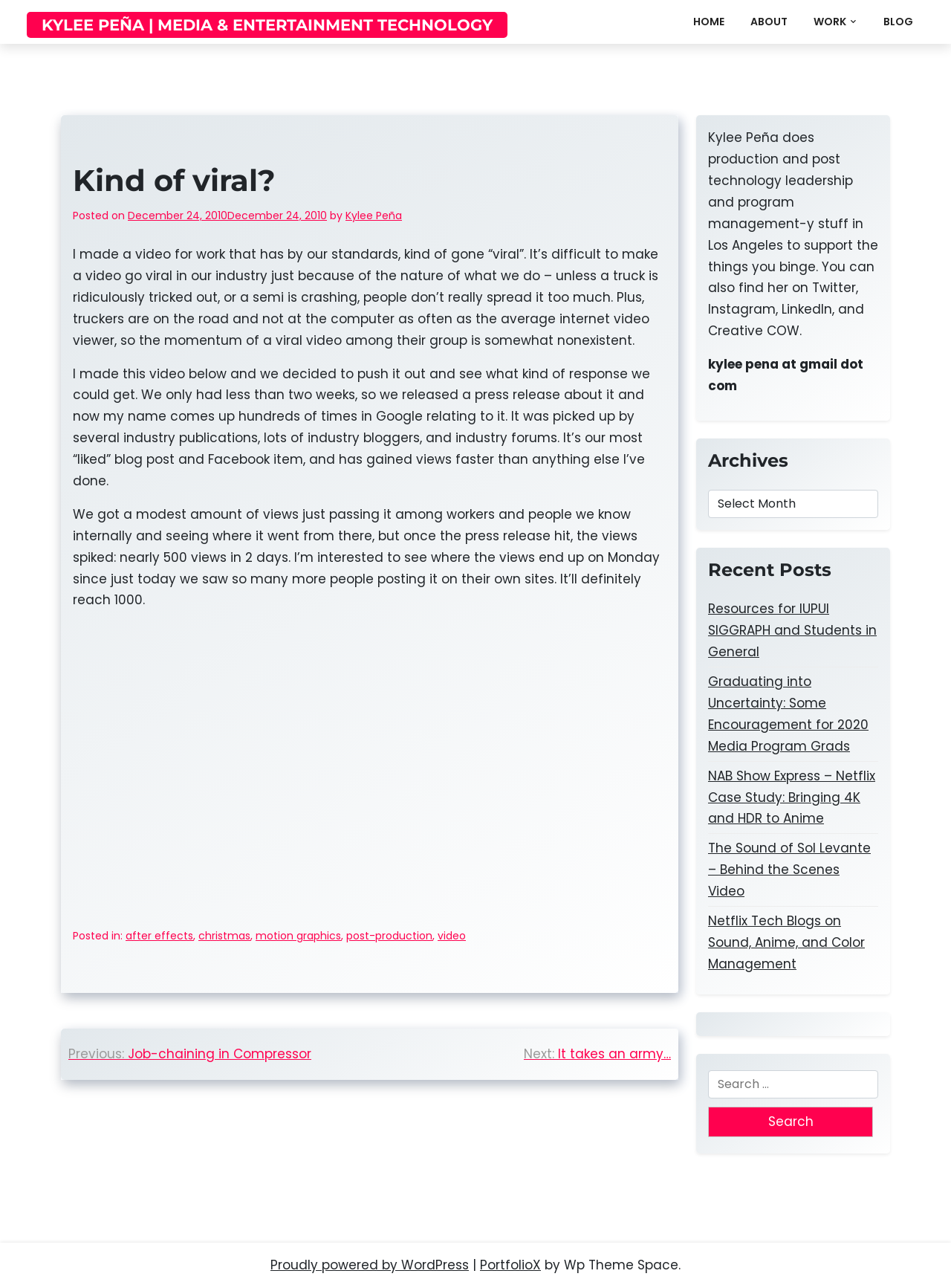Please find the bounding box coordinates of the clickable region needed to complete the following instruction: "Check the Archives". The bounding box coordinates must consist of four float numbers between 0 and 1, i.e., [left, top, right, bottom].

[0.745, 0.38, 0.923, 0.402]